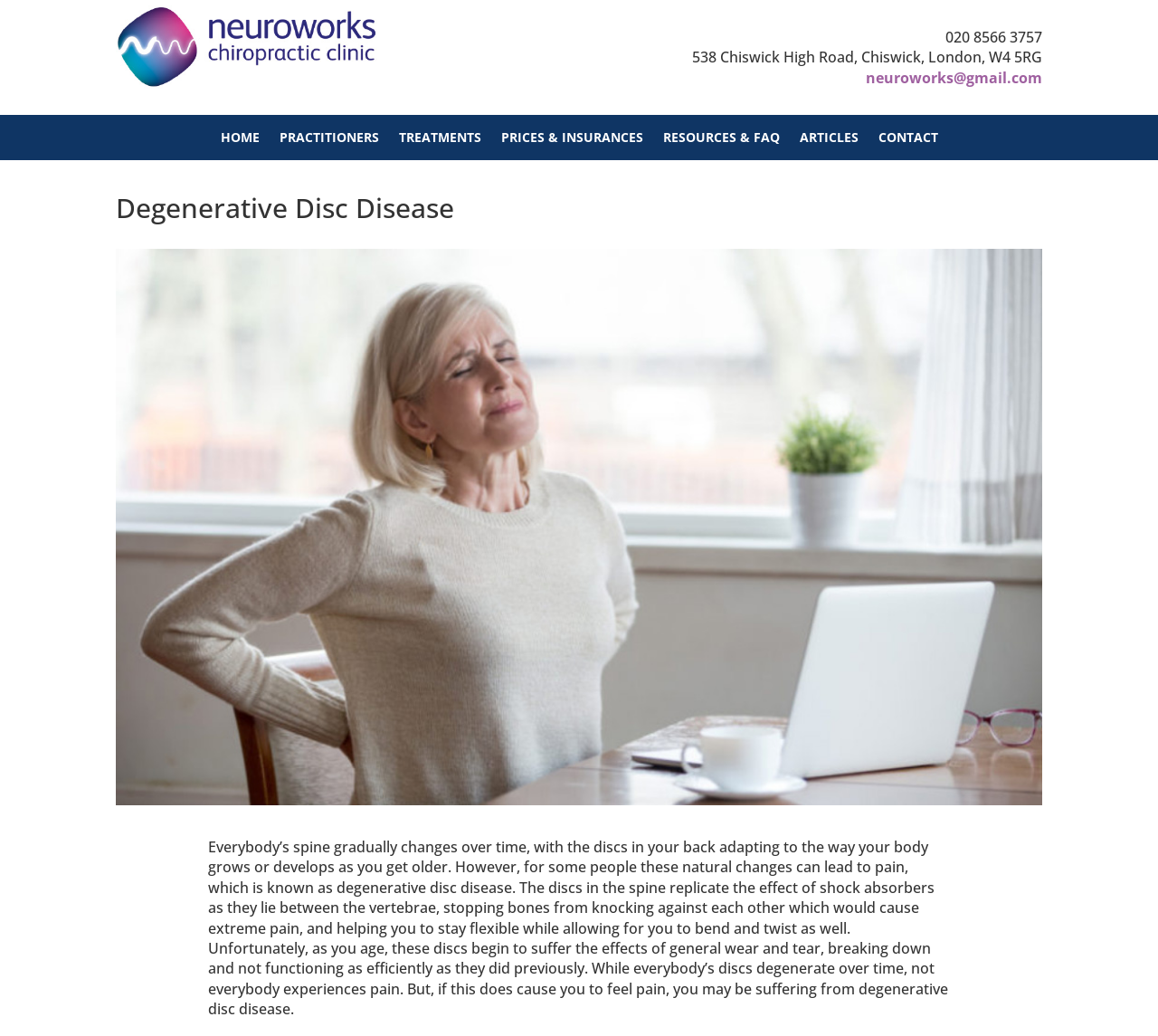Answer briefly with one word or phrase:
What is the phone number of the clinic?

020 8566 3757